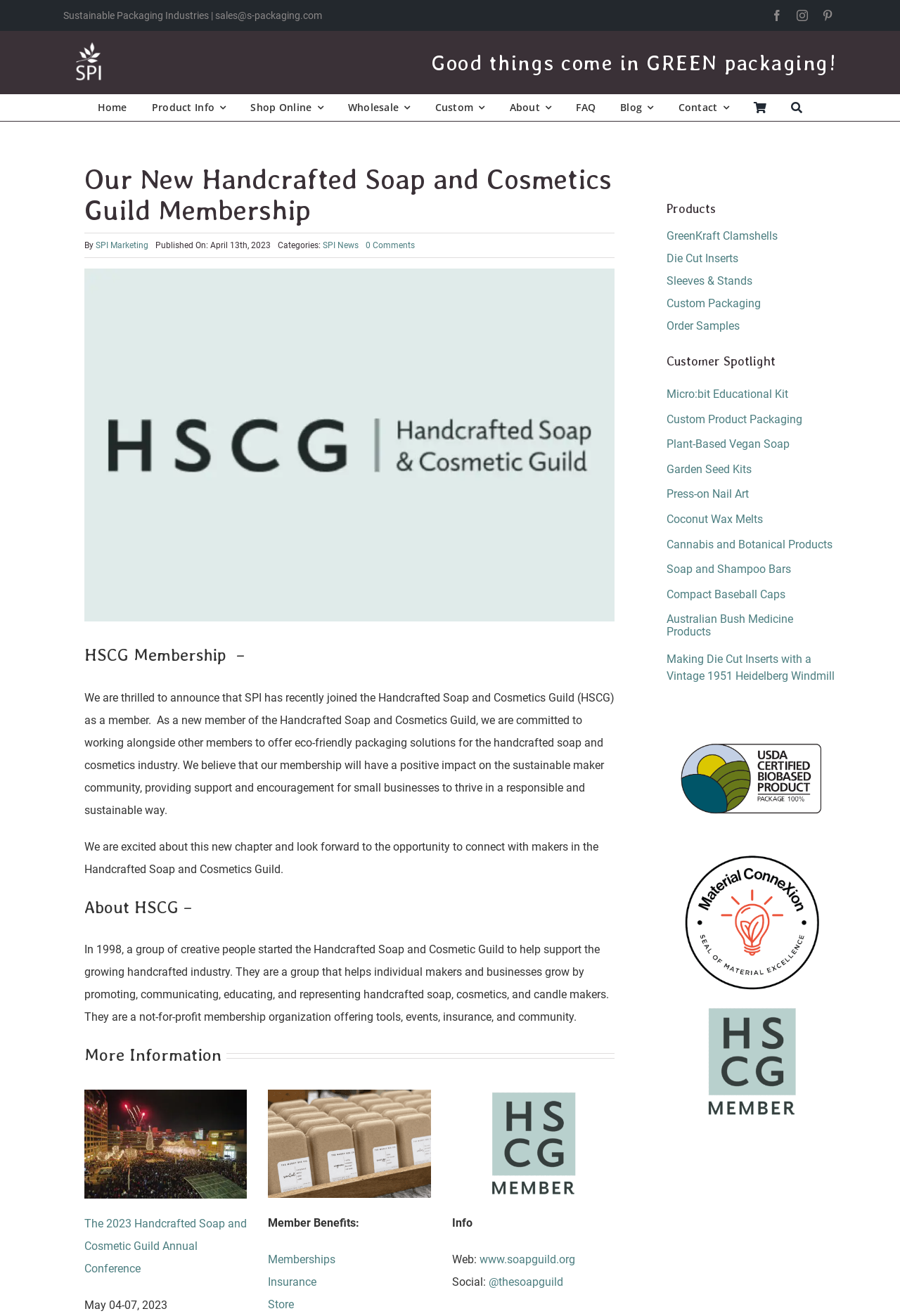Please identify the coordinates of the bounding box for the clickable region that will accomplish this instruction: "Read the 'About HSCG' section".

[0.094, 0.68, 0.683, 0.699]